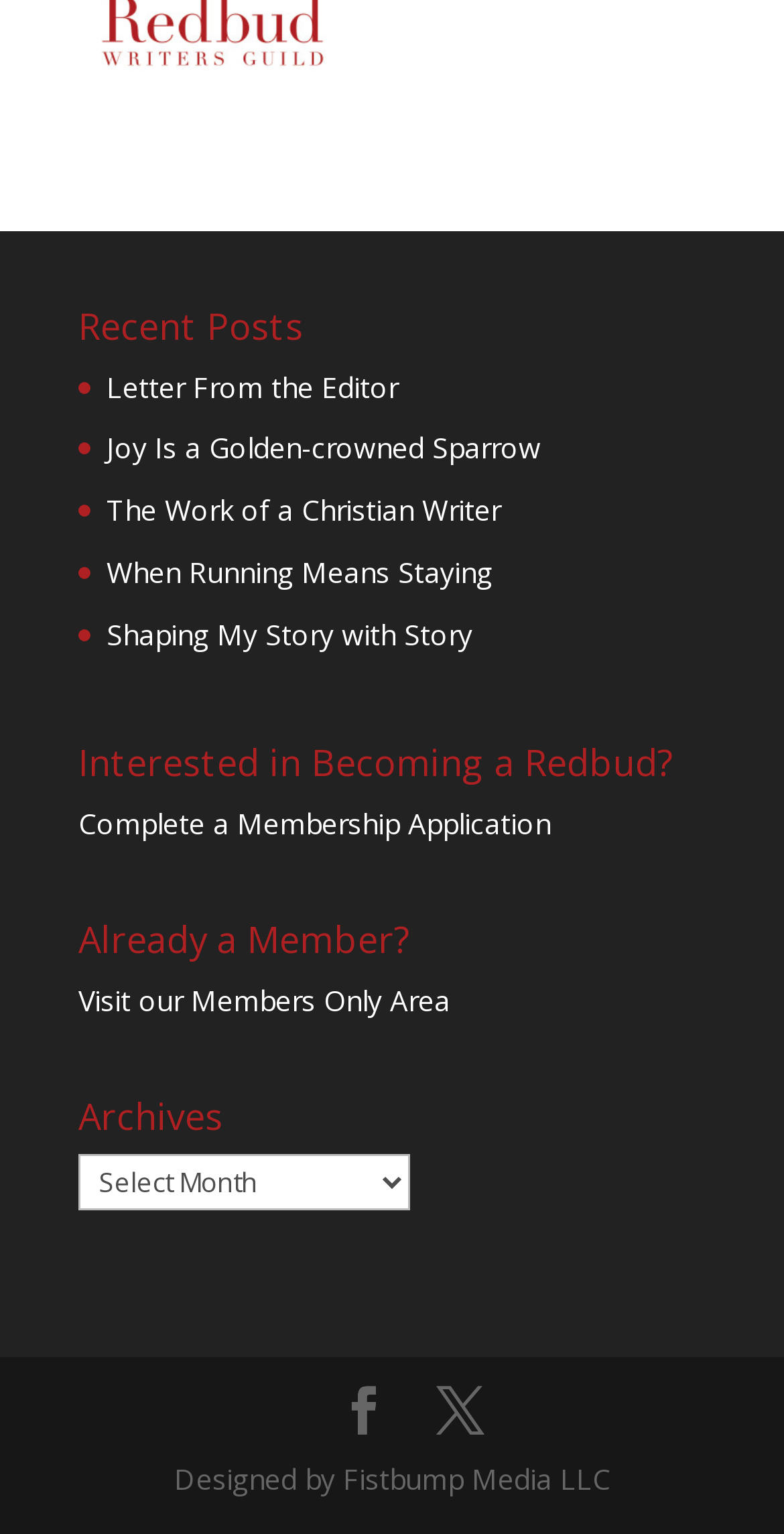Given the element description, predict the bounding box coordinates in the format (top-left x, top-left y, bottom-right x, bottom-right y). Make sure all values are between 0 and 1. Here is the element description: When Running Means Staying

[0.136, 0.36, 0.628, 0.385]